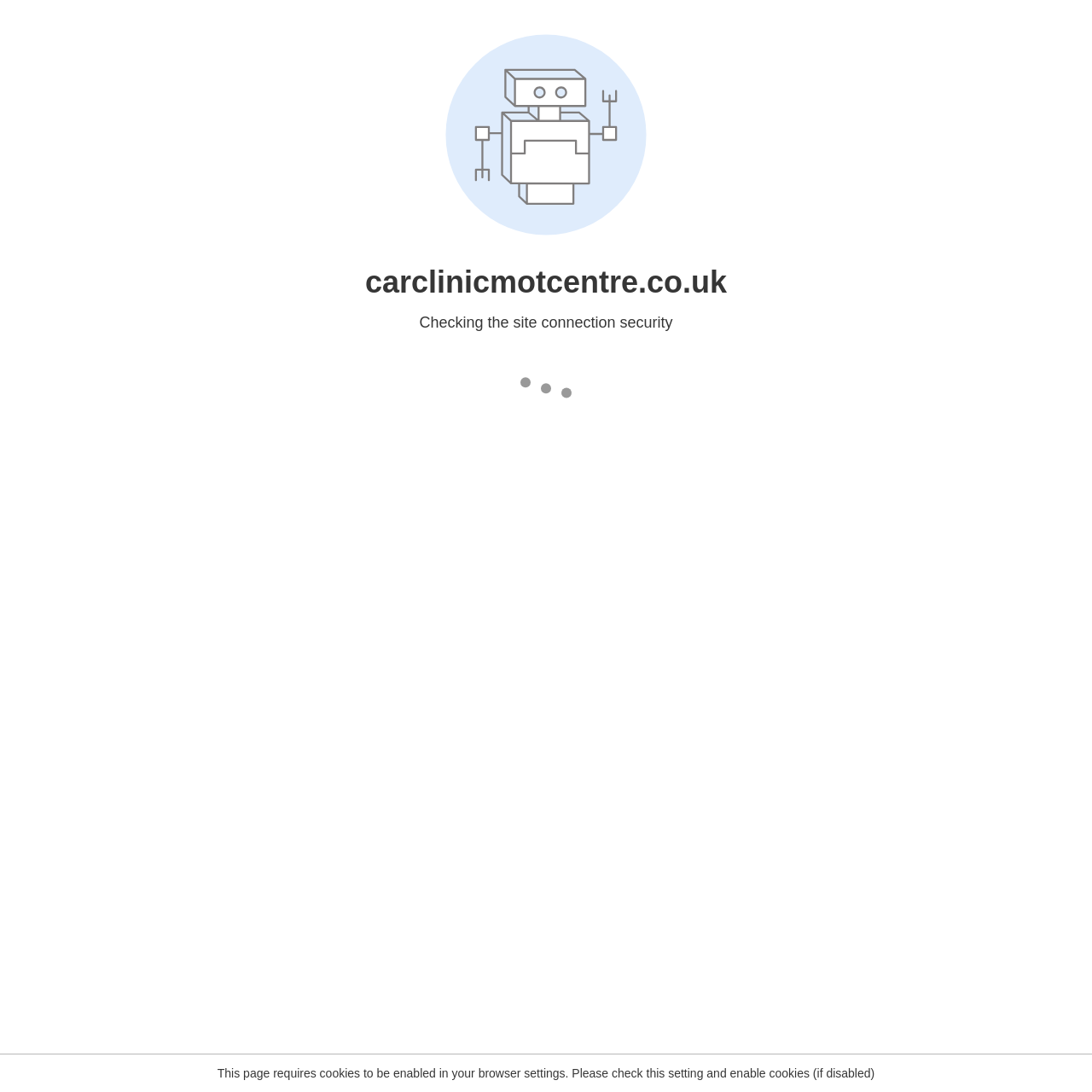Is there an image on the webpage? Analyze the screenshot and reply with just one word or a short phrase.

Yes